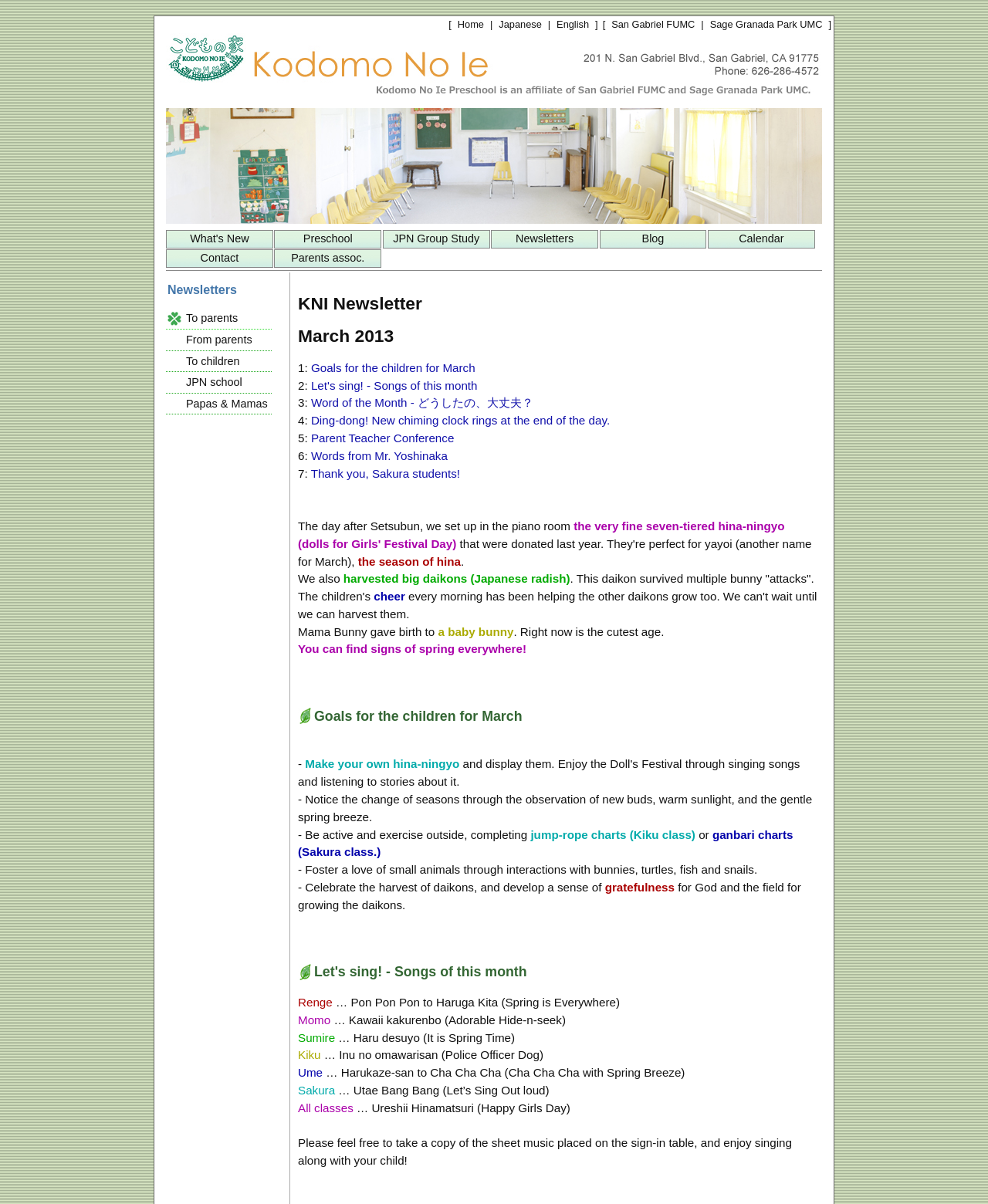For the given element description Words from Mr. Yoshinaka, determine the bounding box coordinates of the UI element. The coordinates should follow the format (top-left x, top-left y, bottom-right x, bottom-right y) and be within the range of 0 to 1.

[0.315, 0.373, 0.453, 0.384]